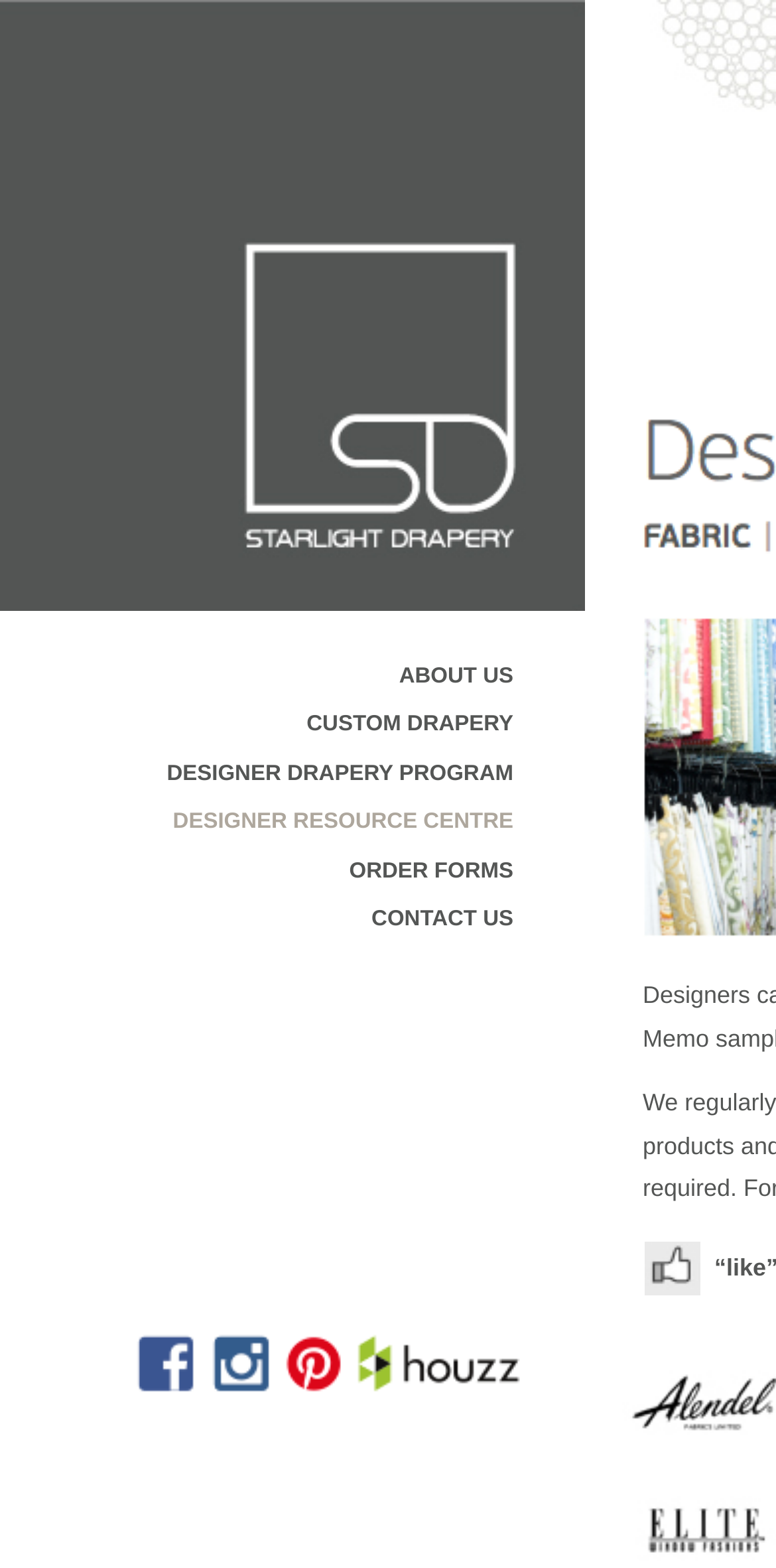What is the last link in the main menu?
Please provide a comprehensive answer to the question based on the webpage screenshot.

The main menu is located at the top of the webpage, and the last link in the menu is 'CONTACT US', which is located at the bottom of the menu.